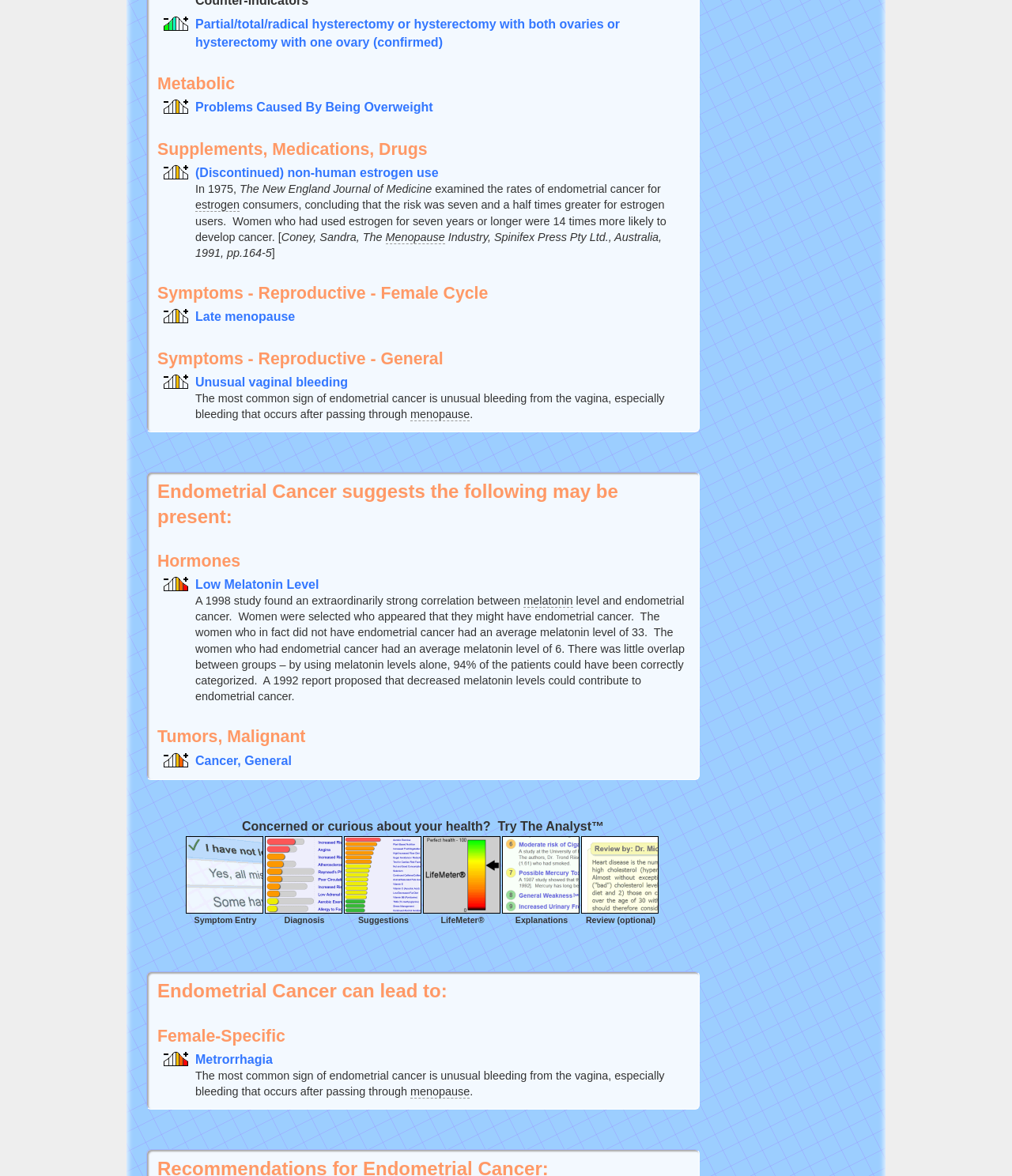What is the most common sign of endometrial cancer?
Please answer the question with a detailed and comprehensive explanation.

According to the text on the webpage, the most common sign of endometrial cancer is unusual bleeding from the vagina, especially bleeding that occurs after passing through menopause.